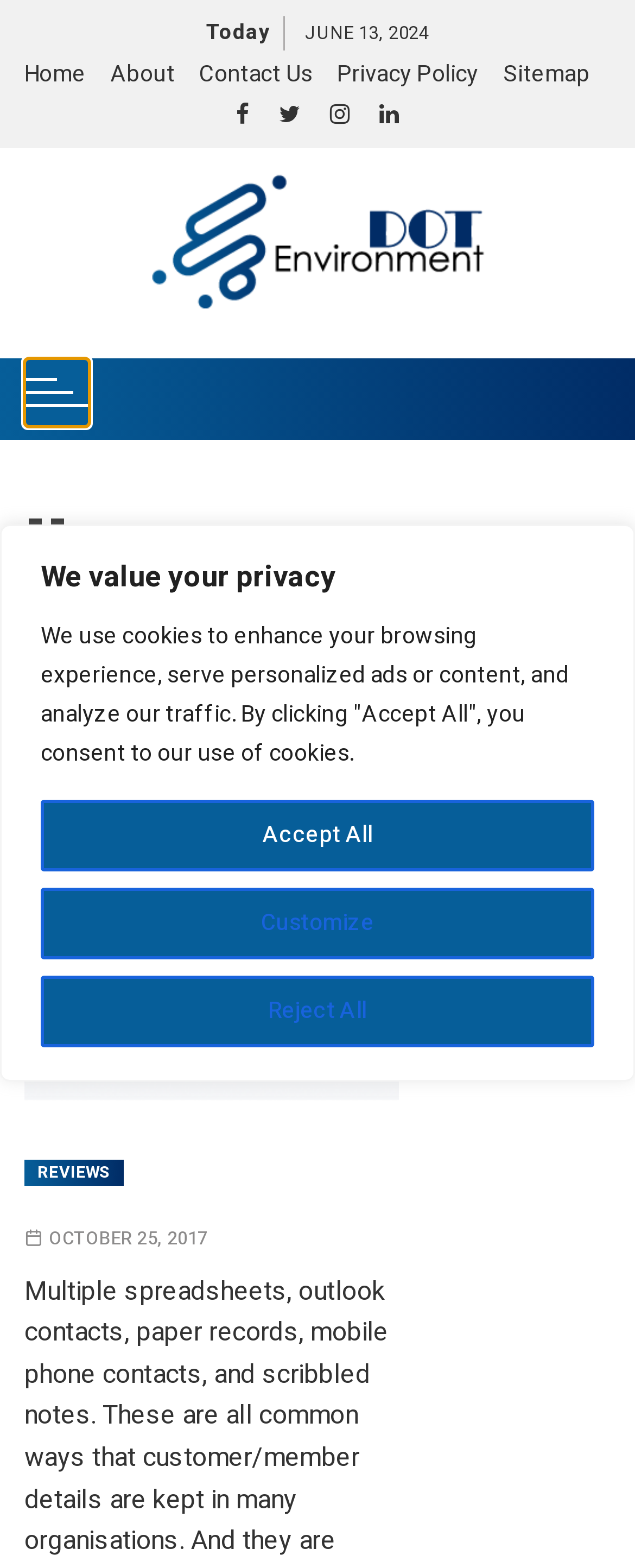Please identify the bounding box coordinates of the element I should click to complete this instruction: 'view reviews'. The coordinates should be given as four float numbers between 0 and 1, like this: [left, top, right, bottom].

[0.038, 0.74, 0.195, 0.756]